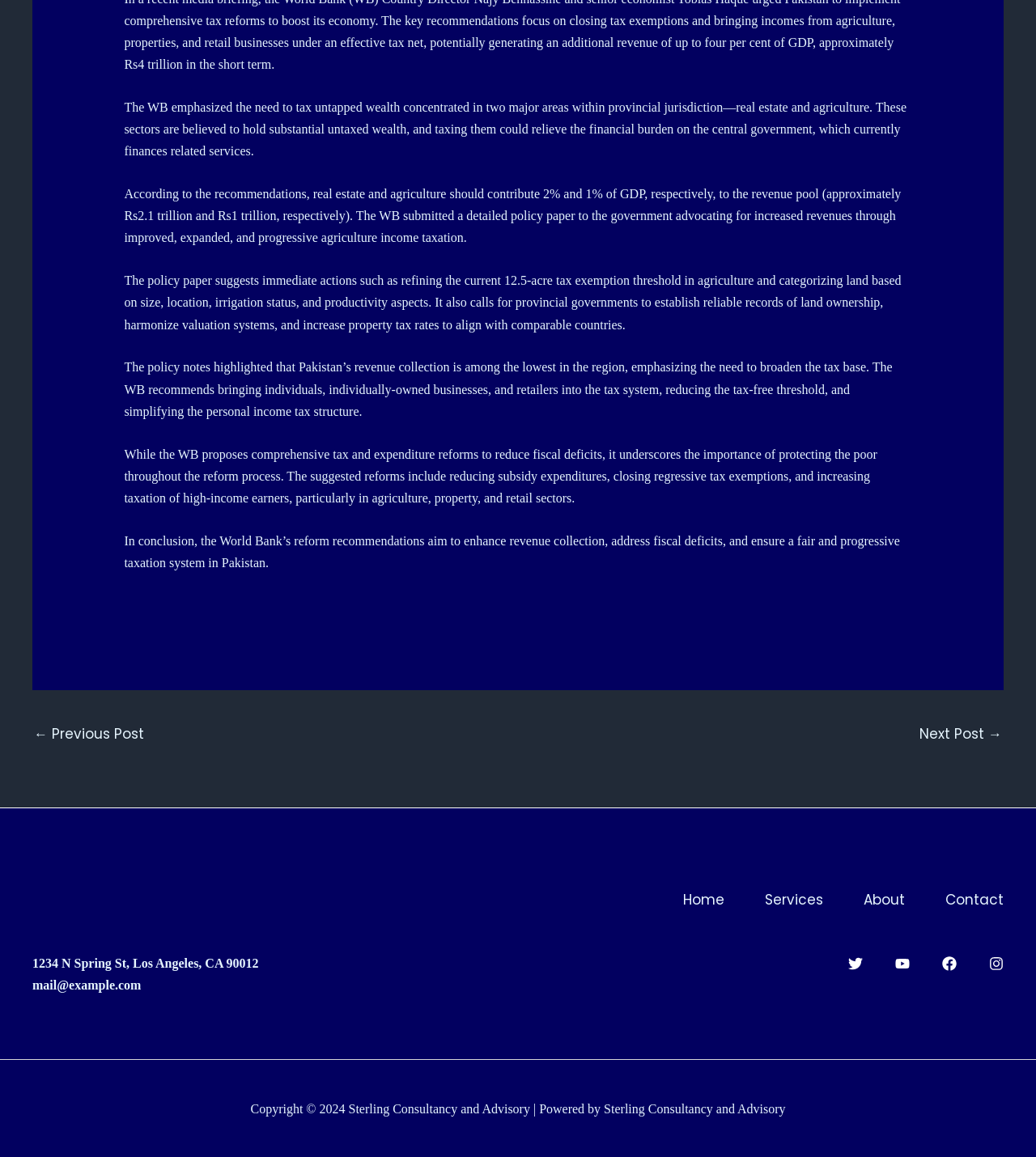How many social media links are present in the footer?
Could you give a comprehensive explanation in response to this question?

There are four social media links present in the footer, namely Twitter, YouTube, Facebook, and Instagram, which are likely used to connect with the organization or company's social media profiles.